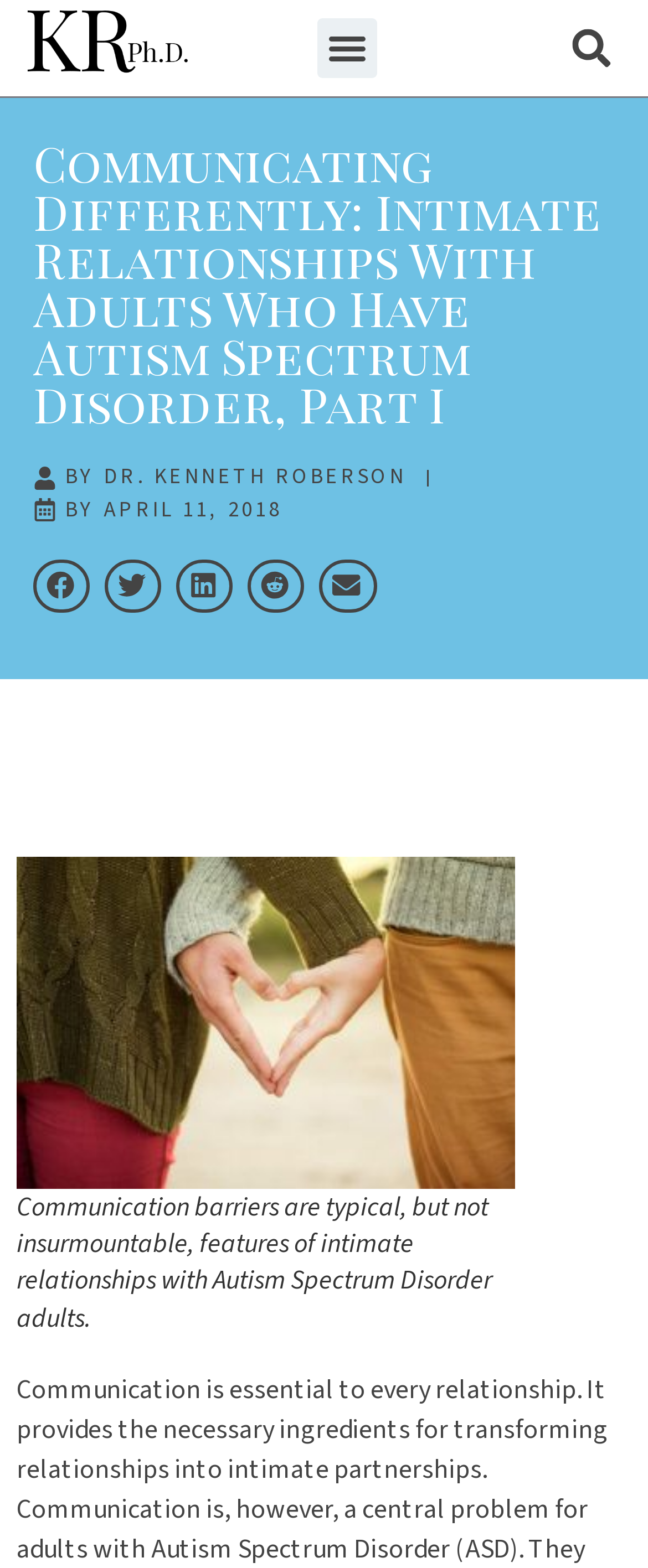Provide the bounding box coordinates for the area that should be clicked to complete the instruction: "Share on facebook".

[0.051, 0.357, 0.139, 0.39]